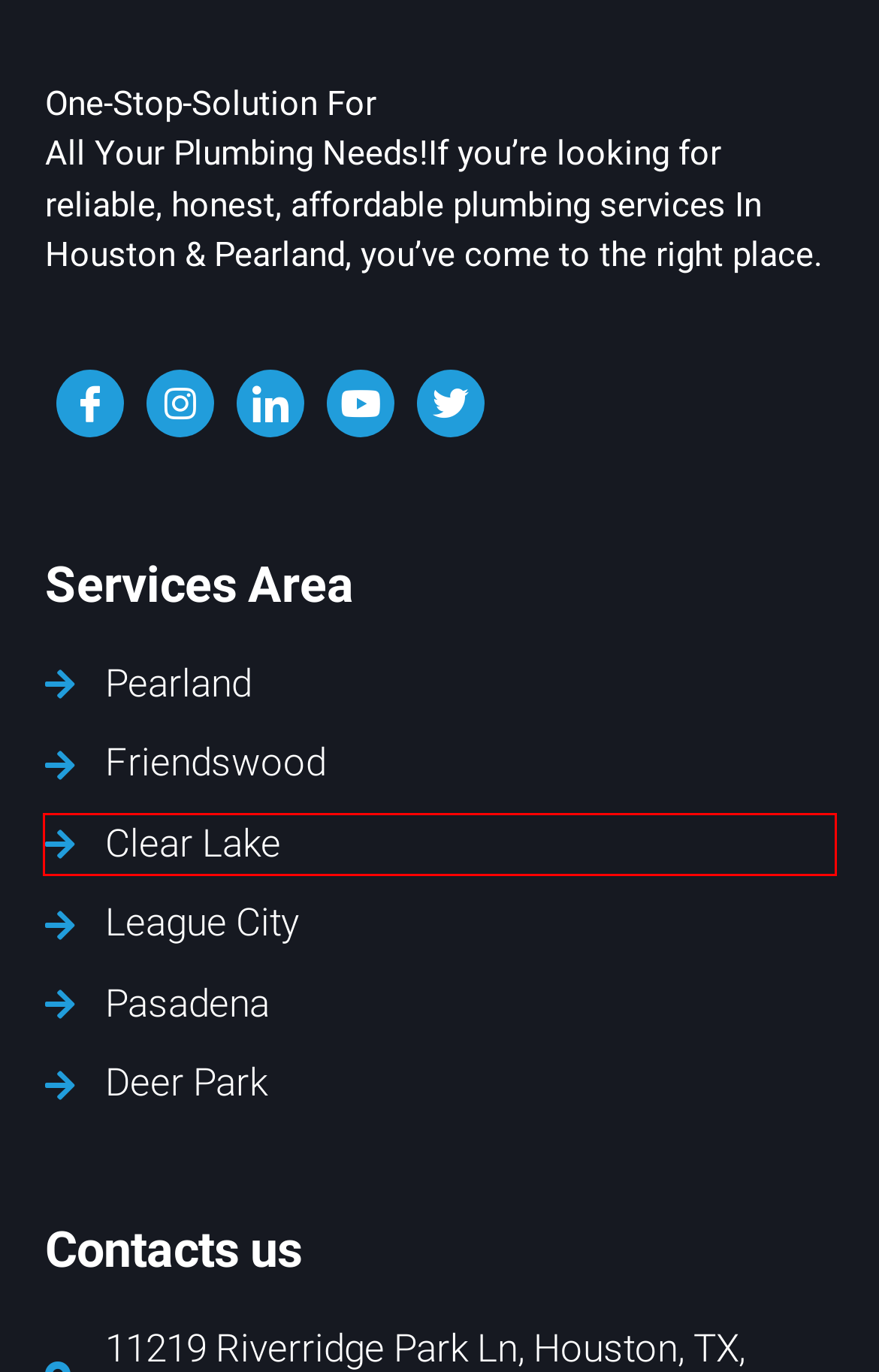You have been given a screenshot of a webpage, where a red bounding box surrounds a UI element. Identify the best matching webpage description for the page that loads after the element in the bounding box is clicked. Options include:
A. Pasadena Plumbing Services | Accurate Solutions in Texas
B. Trusted Plumbing Services in Pearland, TX | Accurate Solutions
C. Expert Plumbers in Friendswood, TX | Accurate Plumbing Solutions
D. Water Heater Repair Services in Houston, Texas
E. Clear Lake Plumbing Services | Accurate Solutions in Texas
F. Deer Park's Expert Plumbing Services | Accurate Solutions
G. League City's Premier Plumbing Services | Accurate Solutions
H. Tankless Water Heater Services in Houston, Texas

E